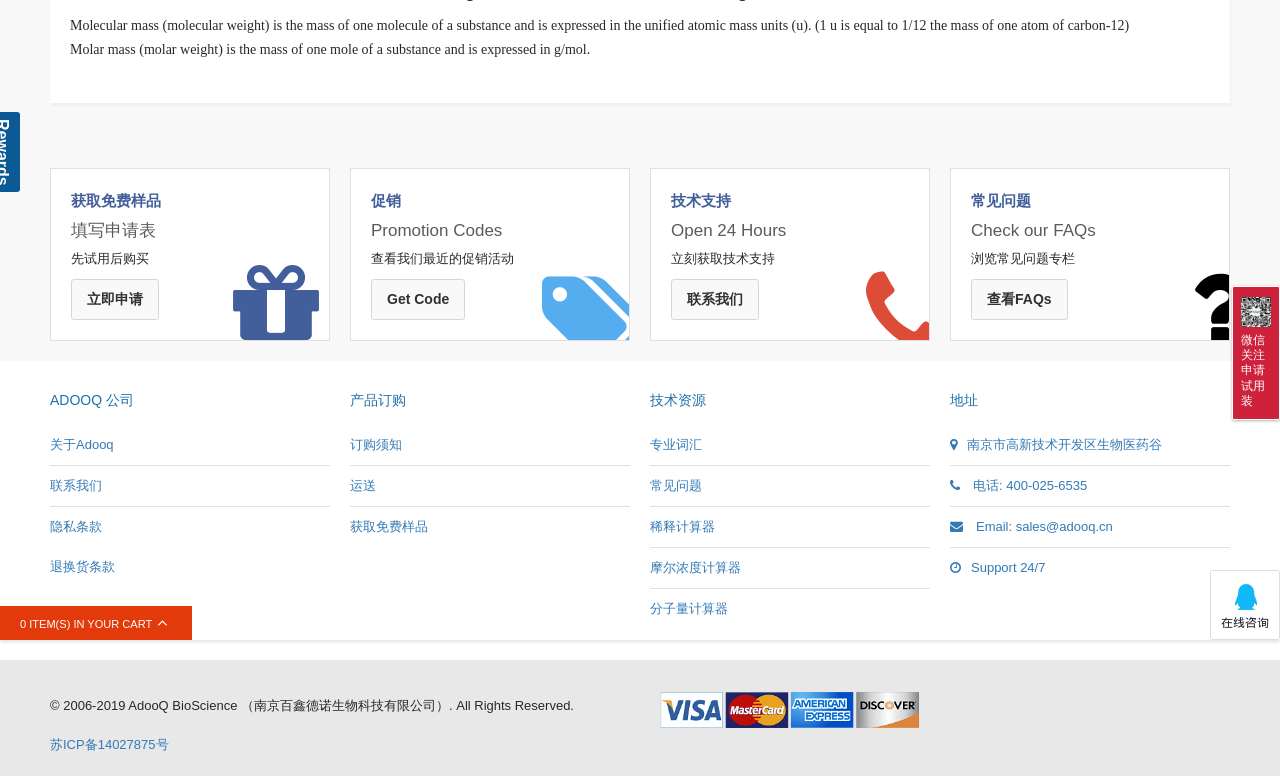Provide the bounding box coordinates for the UI element described in this sentence: "查看FAQs". The coordinates should be four float values between 0 and 1, i.e., [left, top, right, bottom].

[0.759, 0.36, 0.834, 0.412]